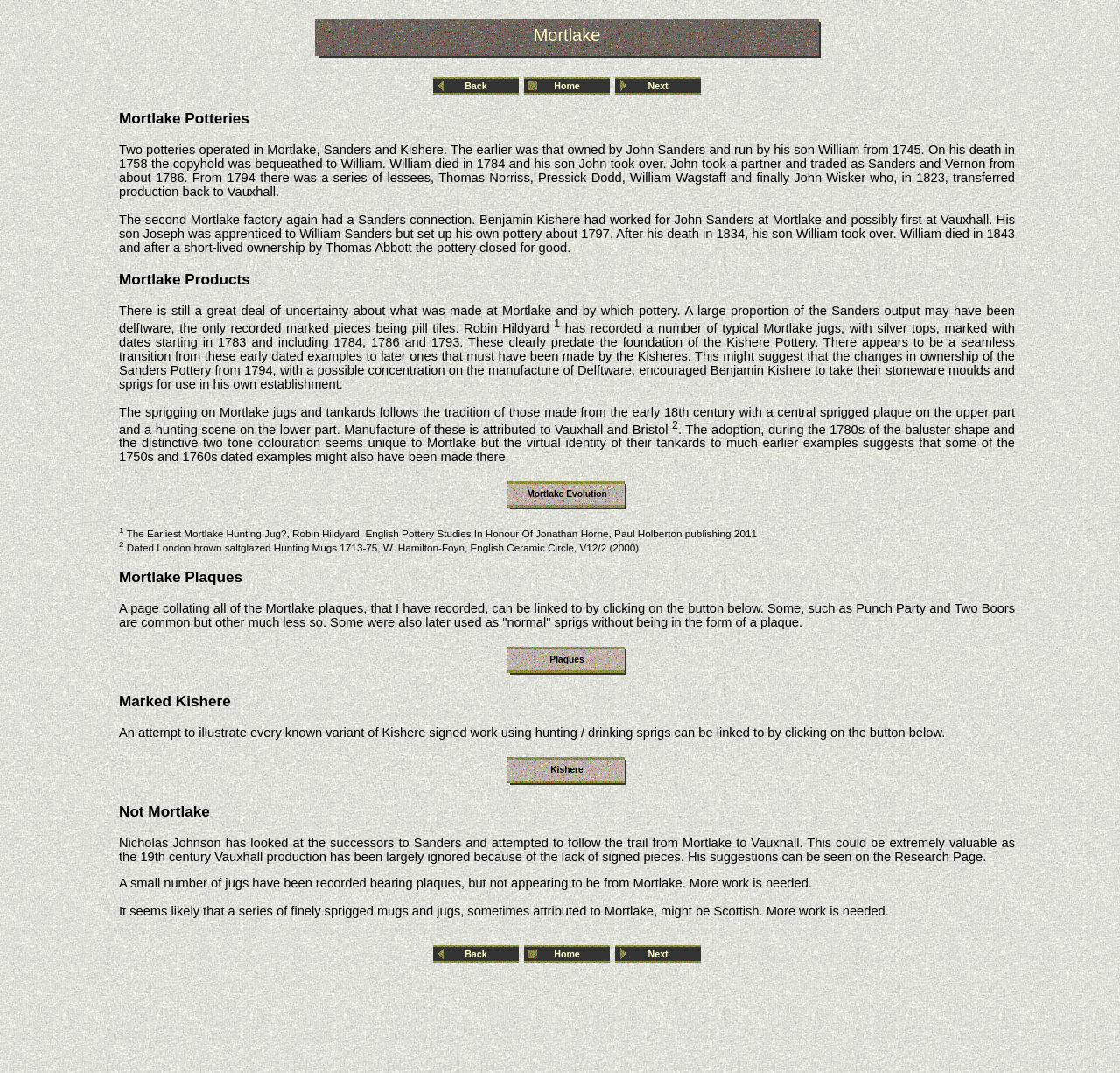Locate the bounding box coordinates of the clickable region necessary to complete the following instruction: "go back". Provide the coordinates in the format of four float numbers between 0 and 1, i.e., [left, top, right, bottom].

[0.386, 0.072, 0.464, 0.088]